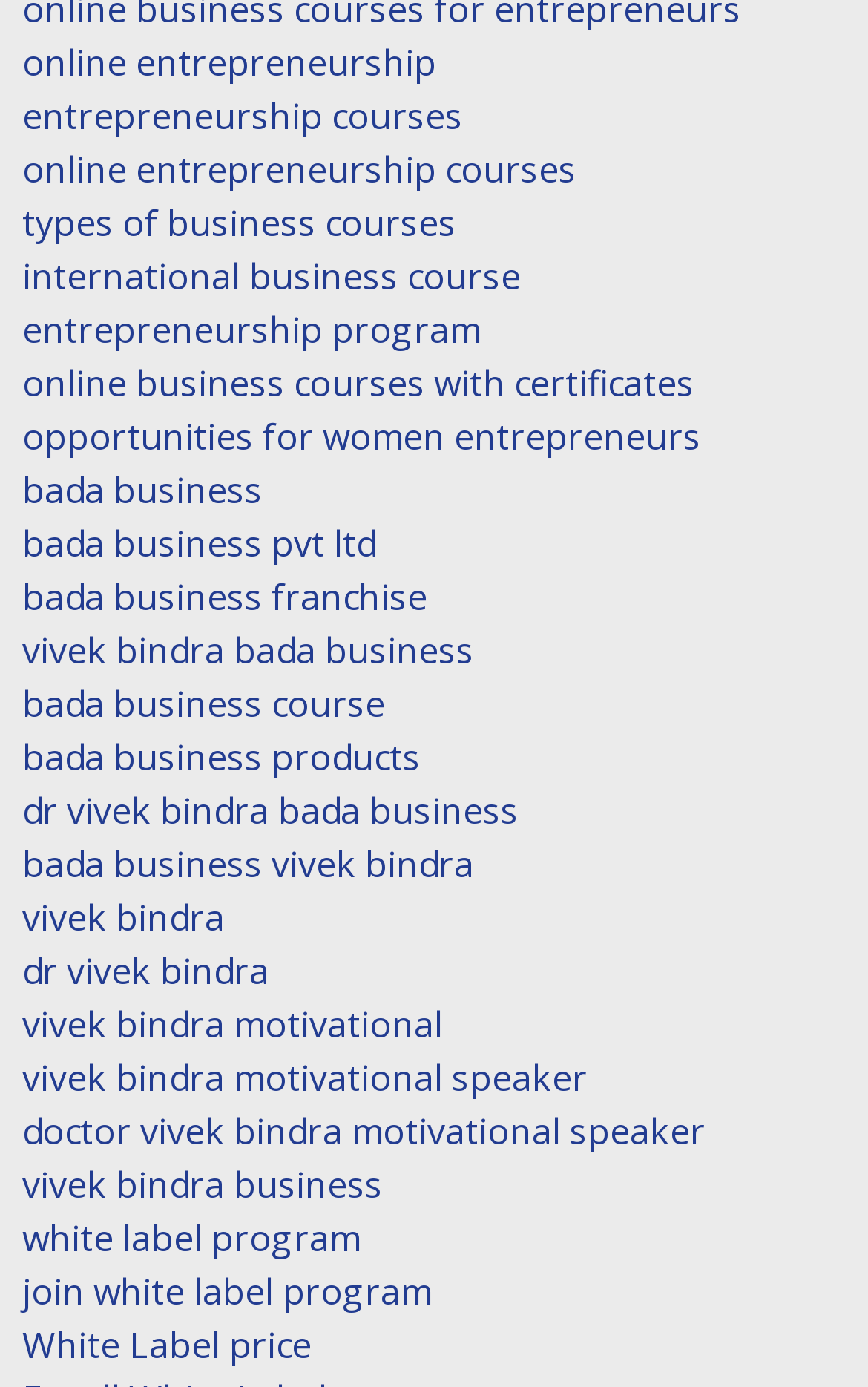Identify the bounding box coordinates for the element that needs to be clicked to fulfill this instruction: "learn about vivek bindra". Provide the coordinates in the format of four float numbers between 0 and 1: [left, top, right, bottom].

[0.026, 0.643, 0.259, 0.678]